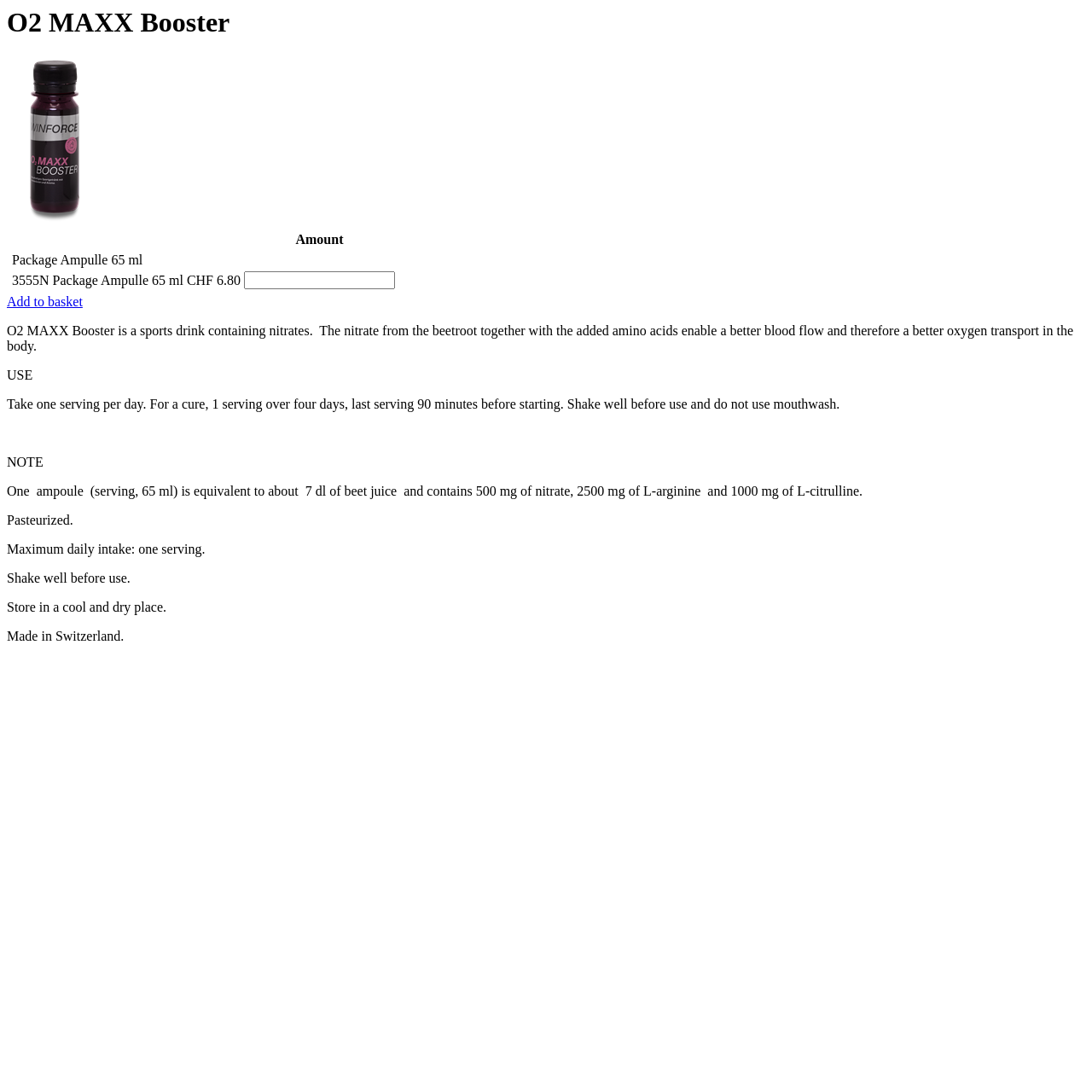Please give a succinct answer to the question in one word or phrase:
What is the daily intake recommendation?

One serving